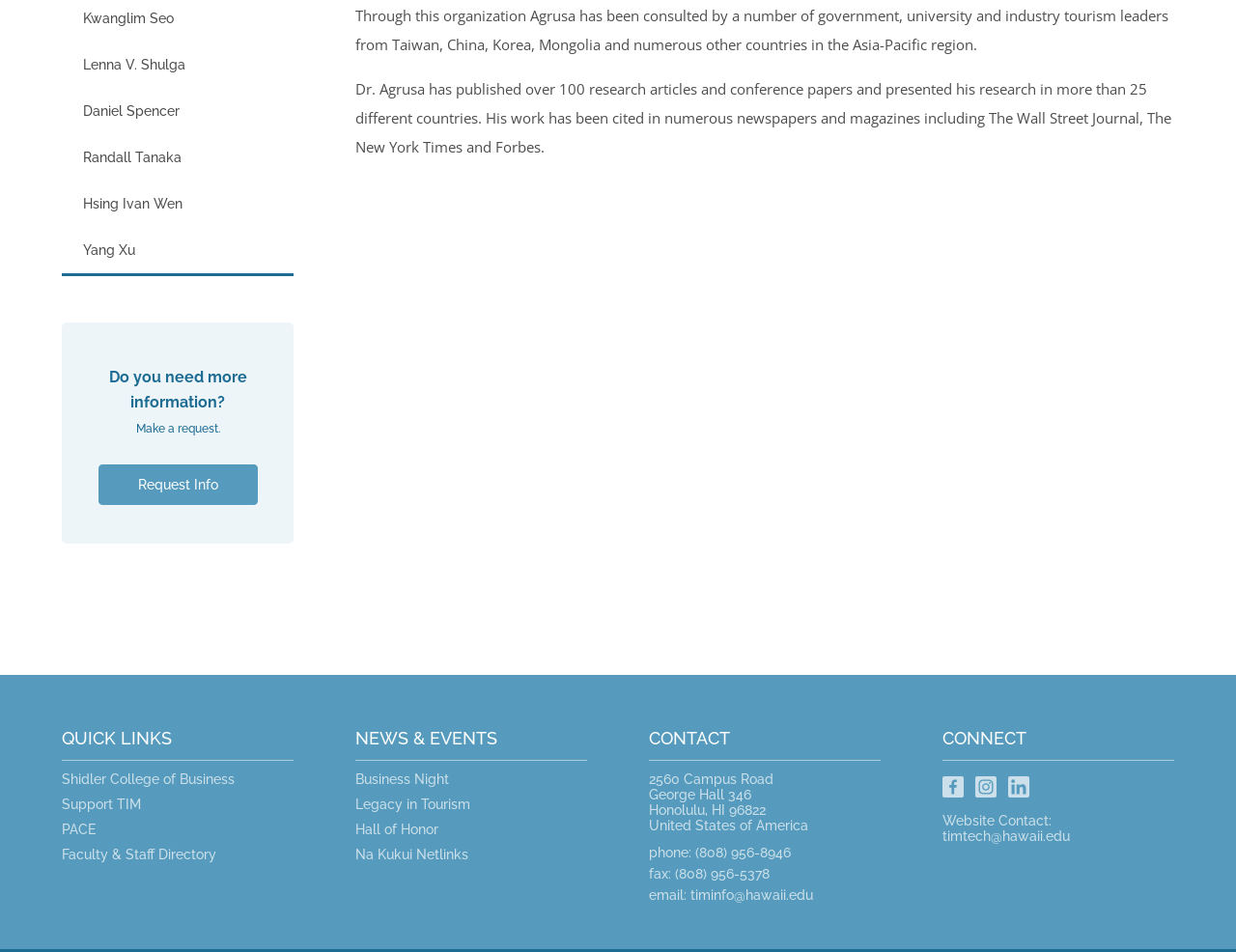Please answer the following question using a single word or phrase: What is the location of the TIM office?

George Hall 346